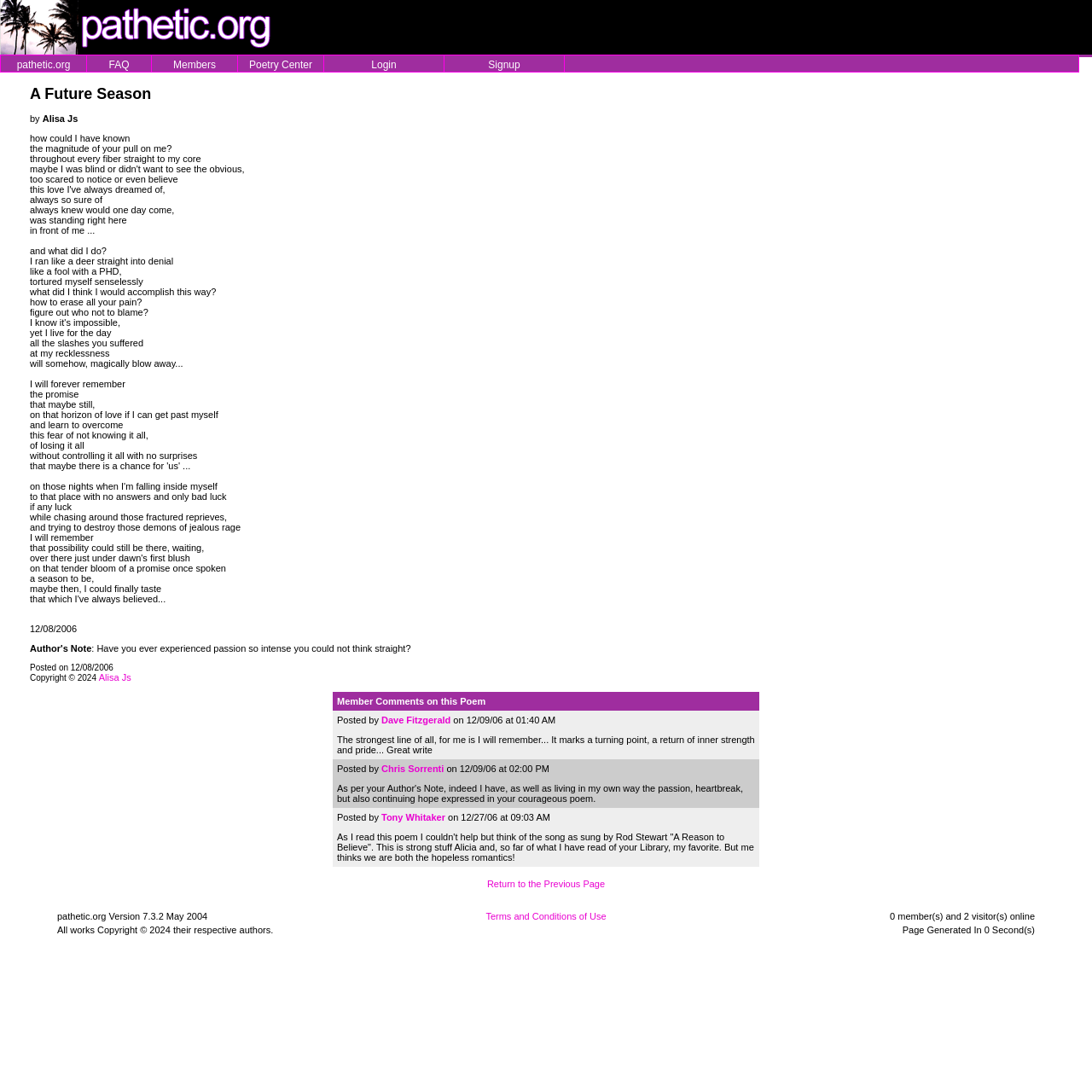Could you highlight the region that needs to be clicked to execute the instruction: "Return to the previous page"?

[0.446, 0.805, 0.554, 0.814]